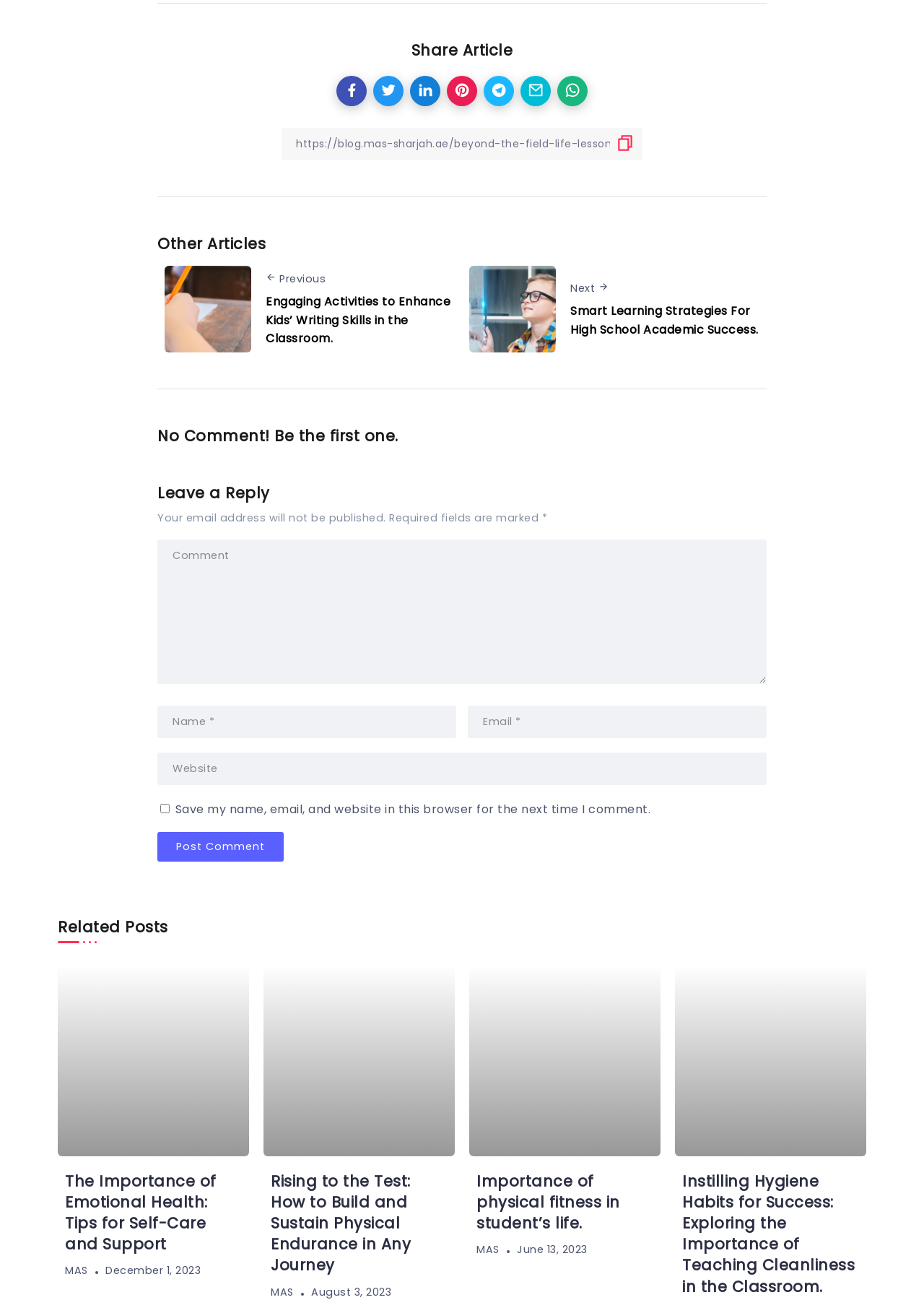Find the bounding box coordinates of the clickable area that will achieve the following instruction: "Share article".

[0.17, 0.031, 0.83, 0.047]